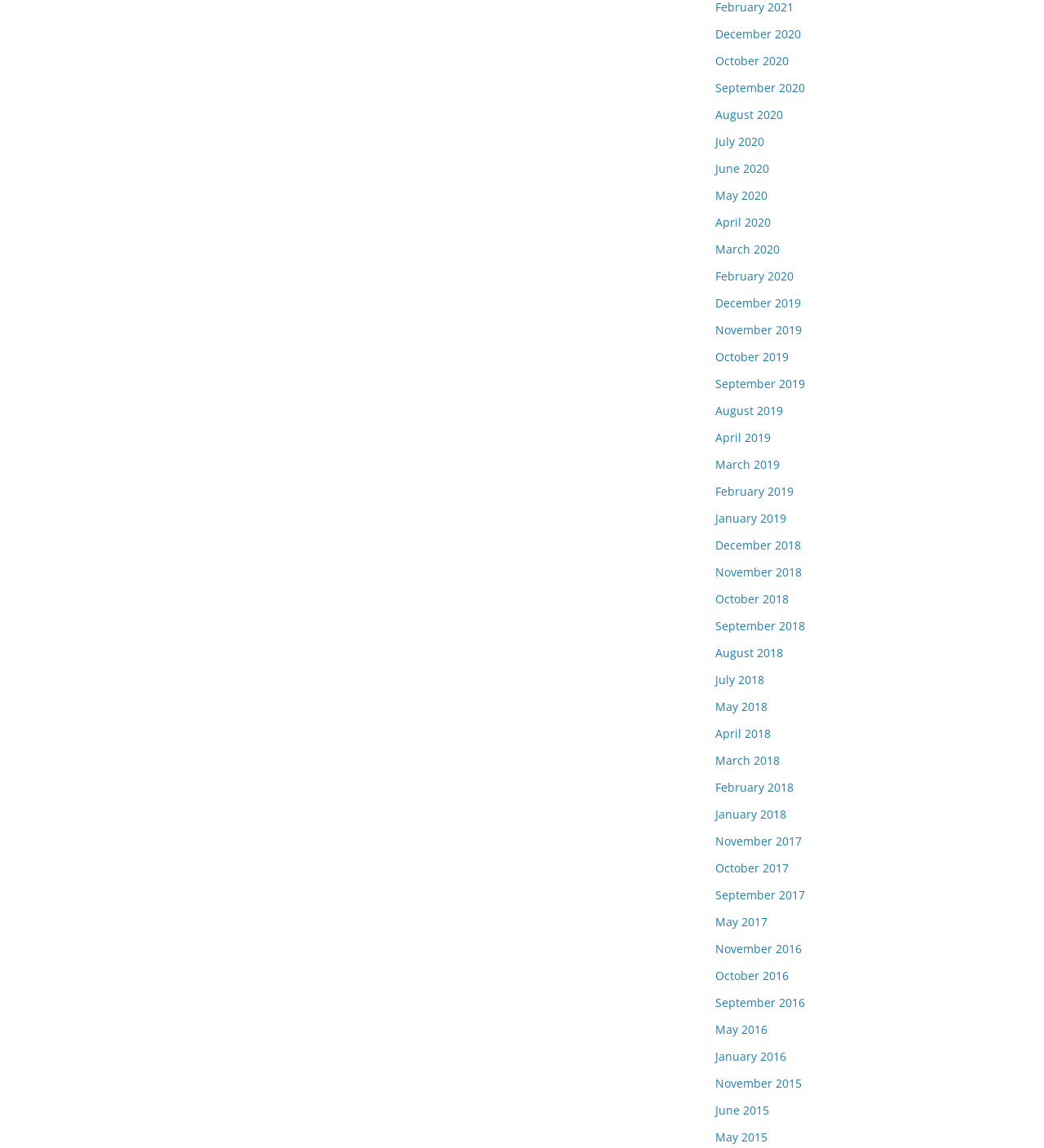Please reply to the following question with a single word or a short phrase:
How many months are listed in 2019?

12